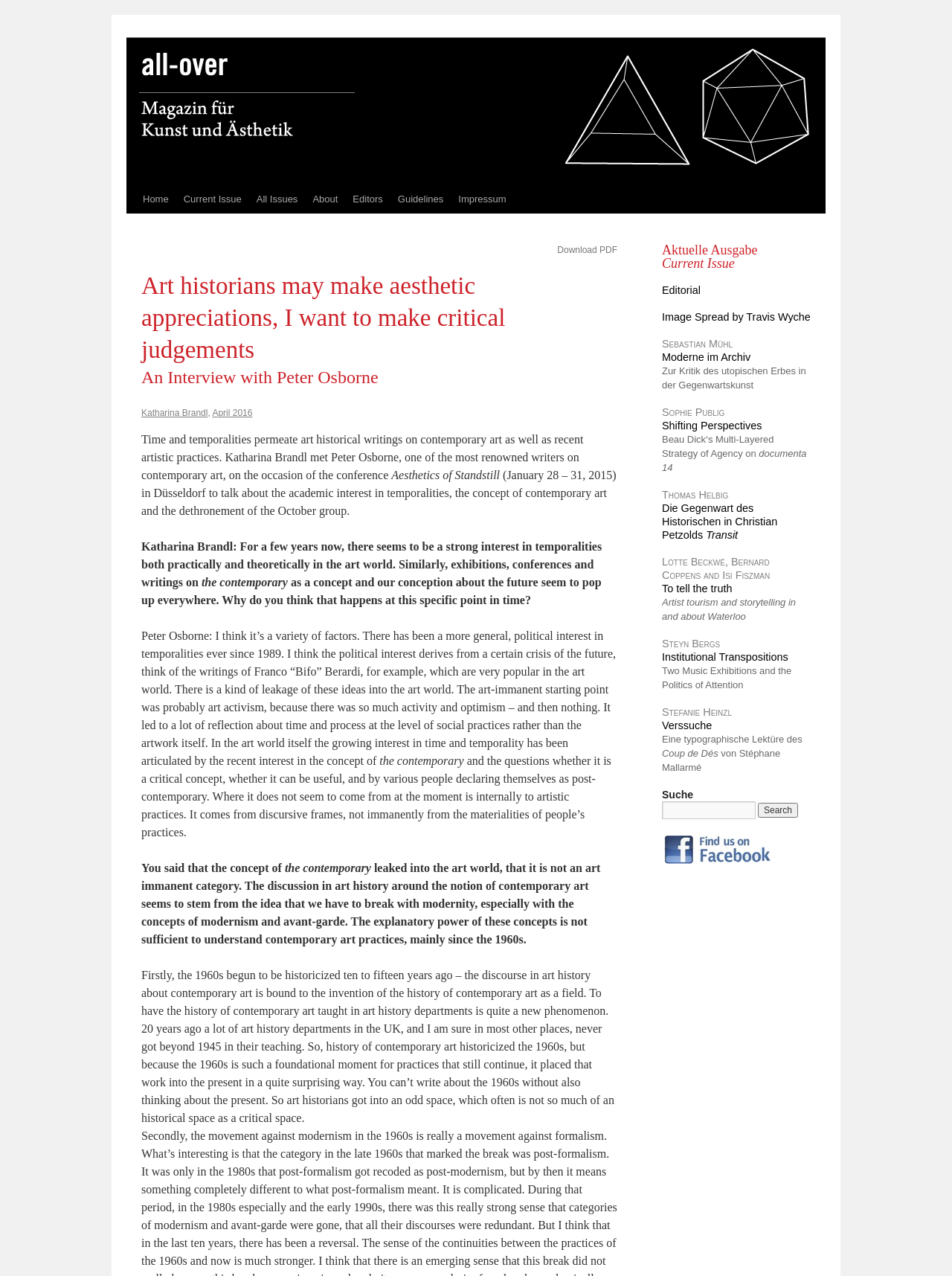Determine the bounding box for the UI element as described: "Guidelines". The coordinates should be represented as four float numbers between 0 and 1, formatted as [left, top, right, bottom].

[0.41, 0.145, 0.474, 0.167]